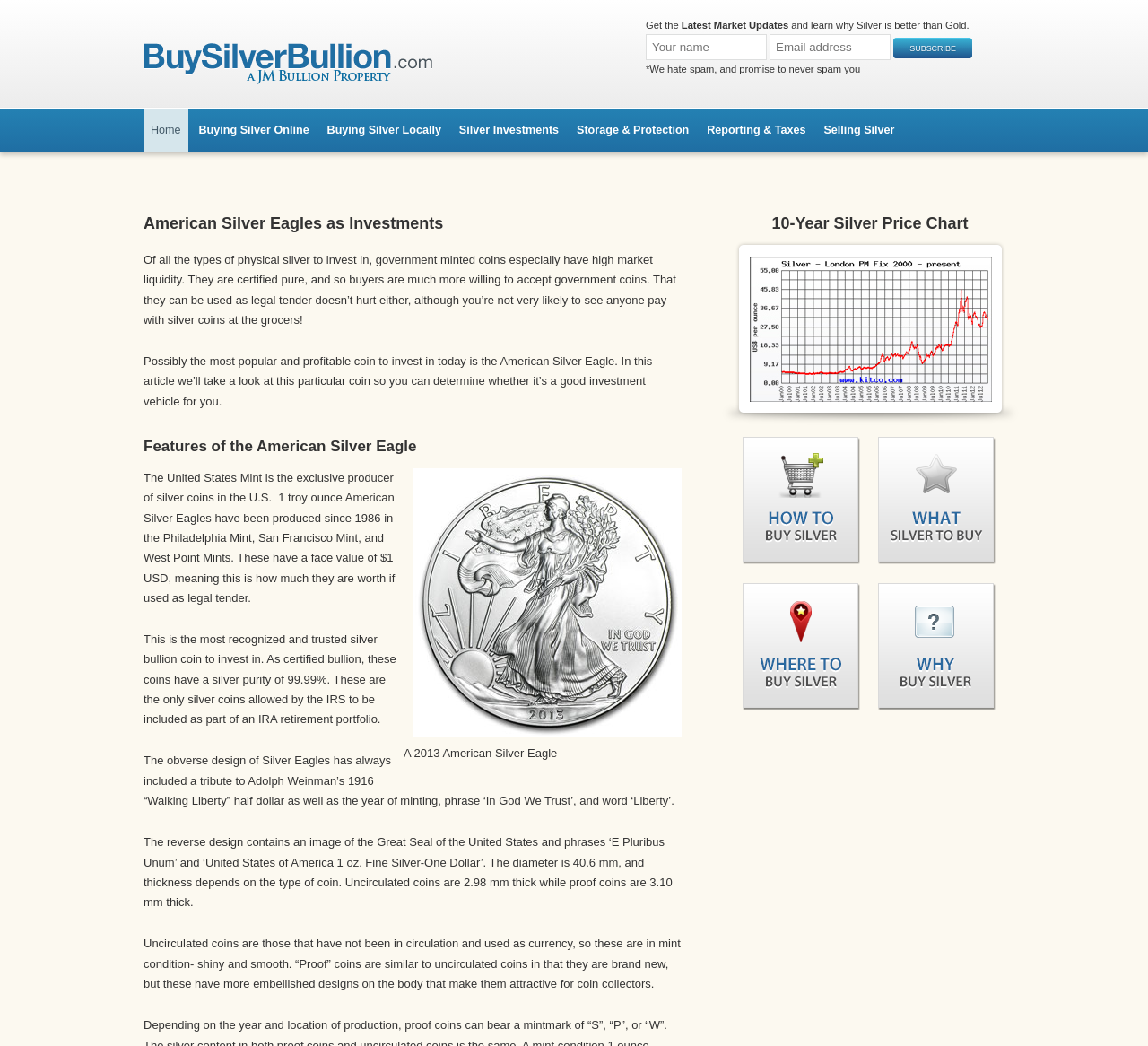Could you find the bounding box coordinates of the clickable area to complete this instruction: "Subscribe to the newsletter"?

[0.778, 0.036, 0.847, 0.056]